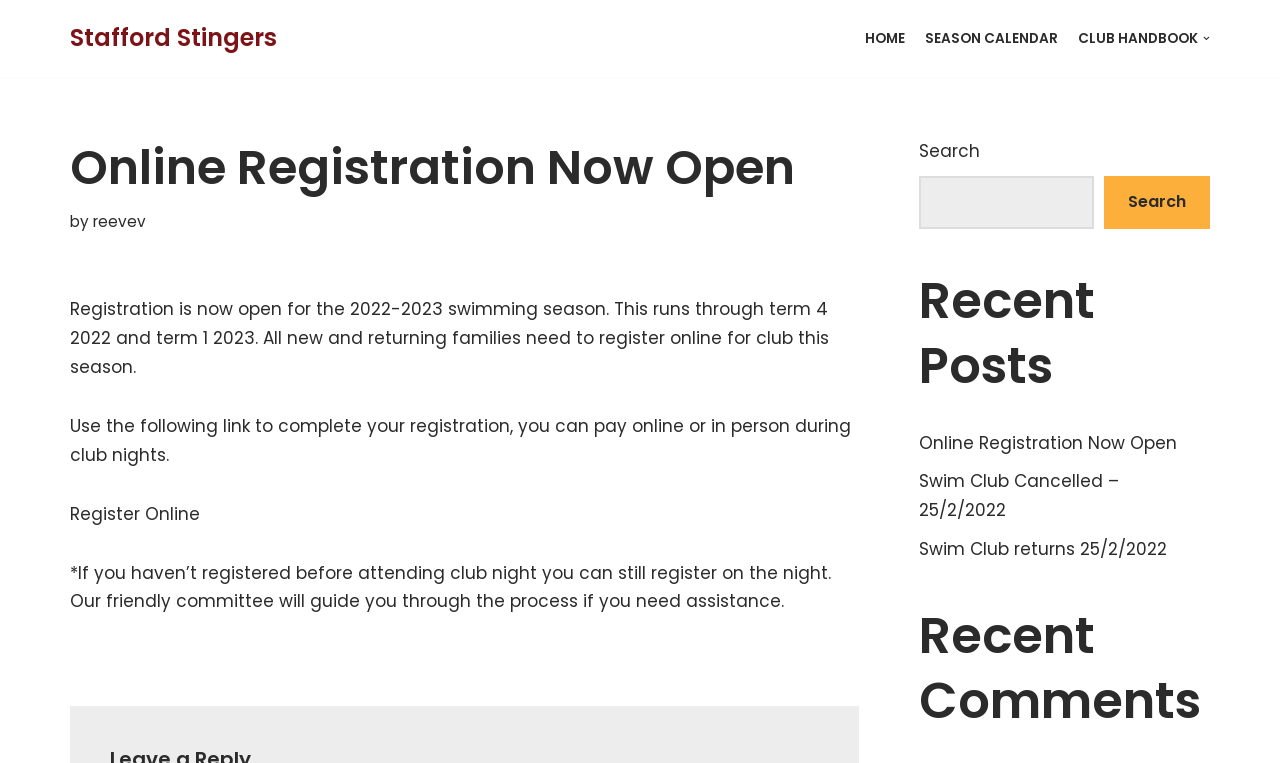Please respond to the question using a single word or phrase:
What is the duration of the swimming season?

Term 4 2022 and term 1 2023